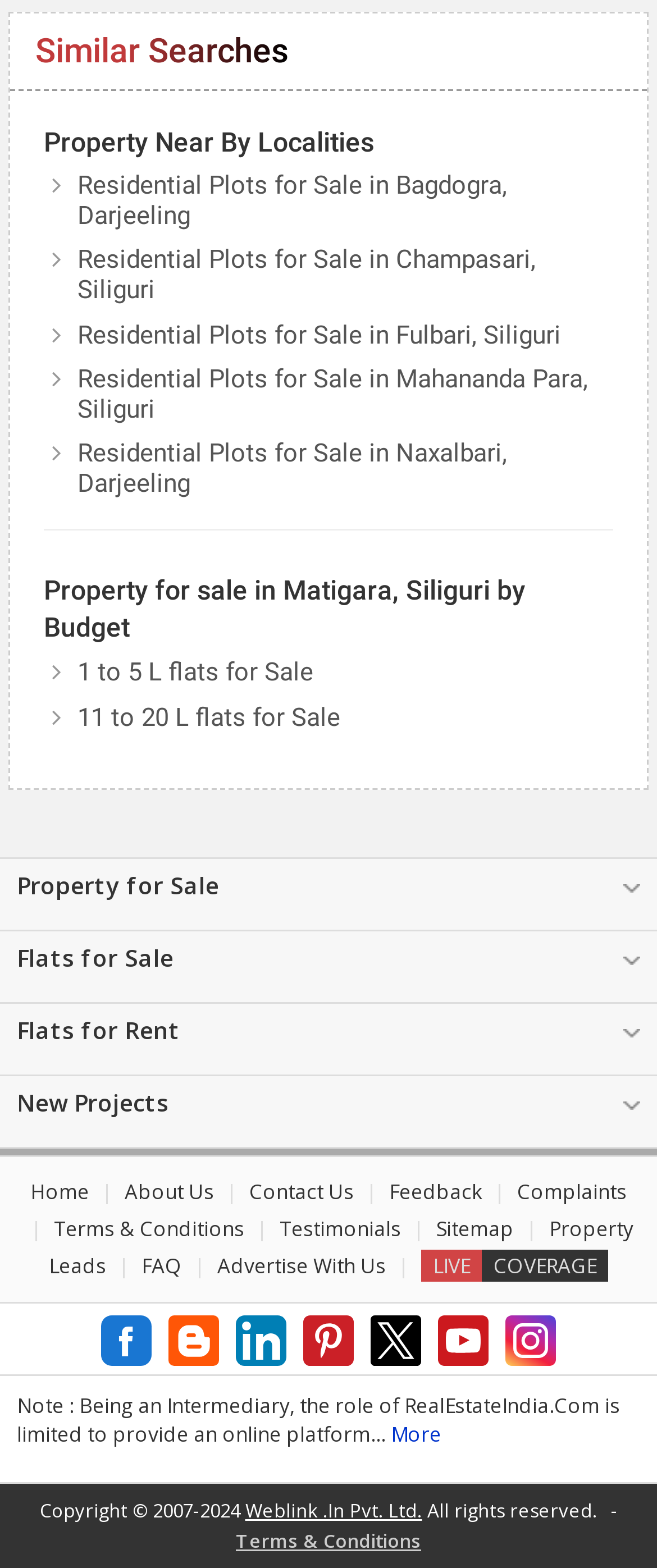Given the webpage screenshot and the description, determine the bounding box coordinates (top-left x, top-left y, bottom-right x, bottom-right y) that define the location of the UI element matching this description: Weblink .In Pvt. Ltd.

[0.373, 0.955, 0.642, 0.971]